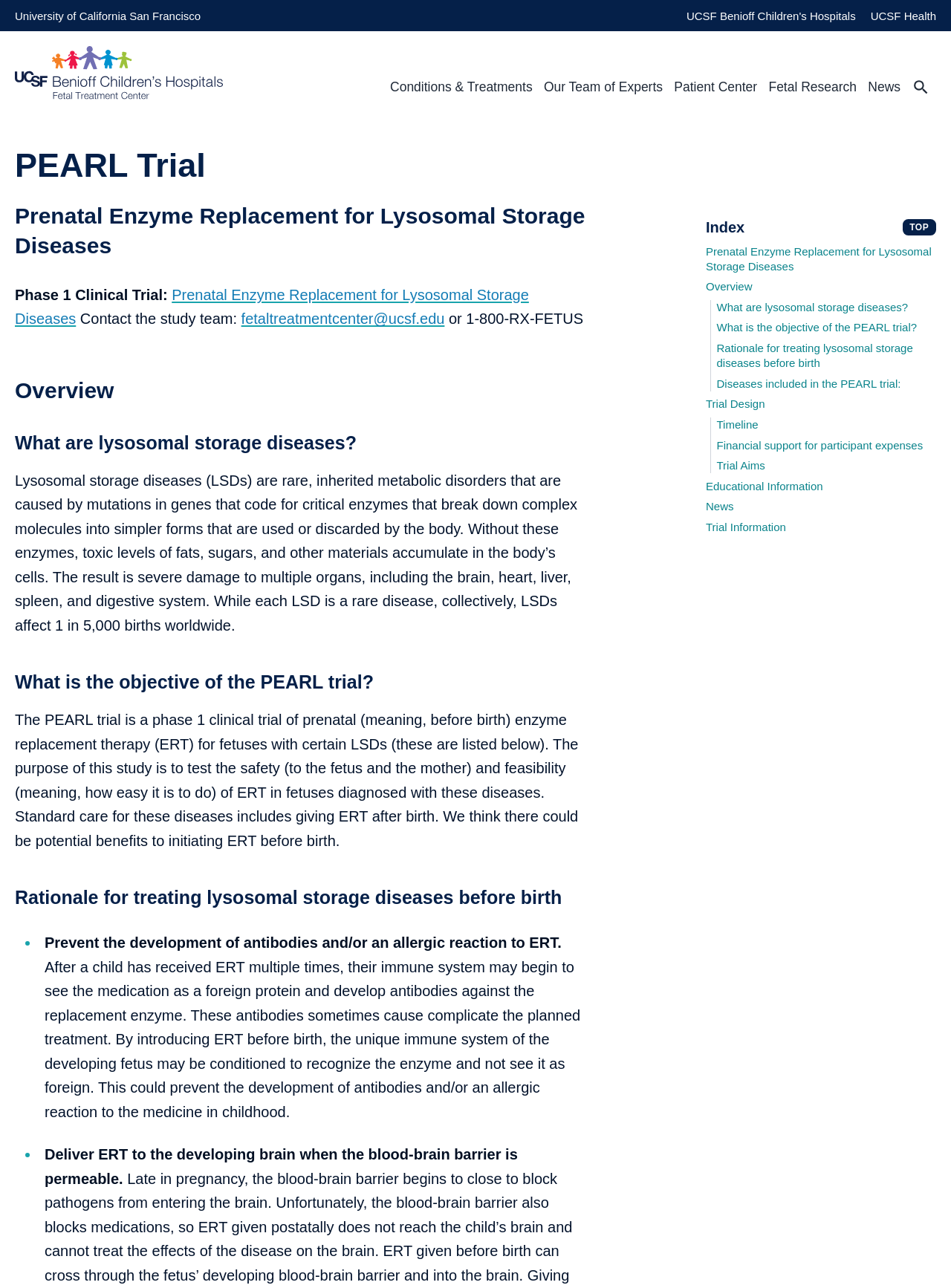What is the email address of the UCSF Fetal Treatment Center?
From the screenshot, provide a brief answer in one word or phrase.

fetus@ucsf.edu